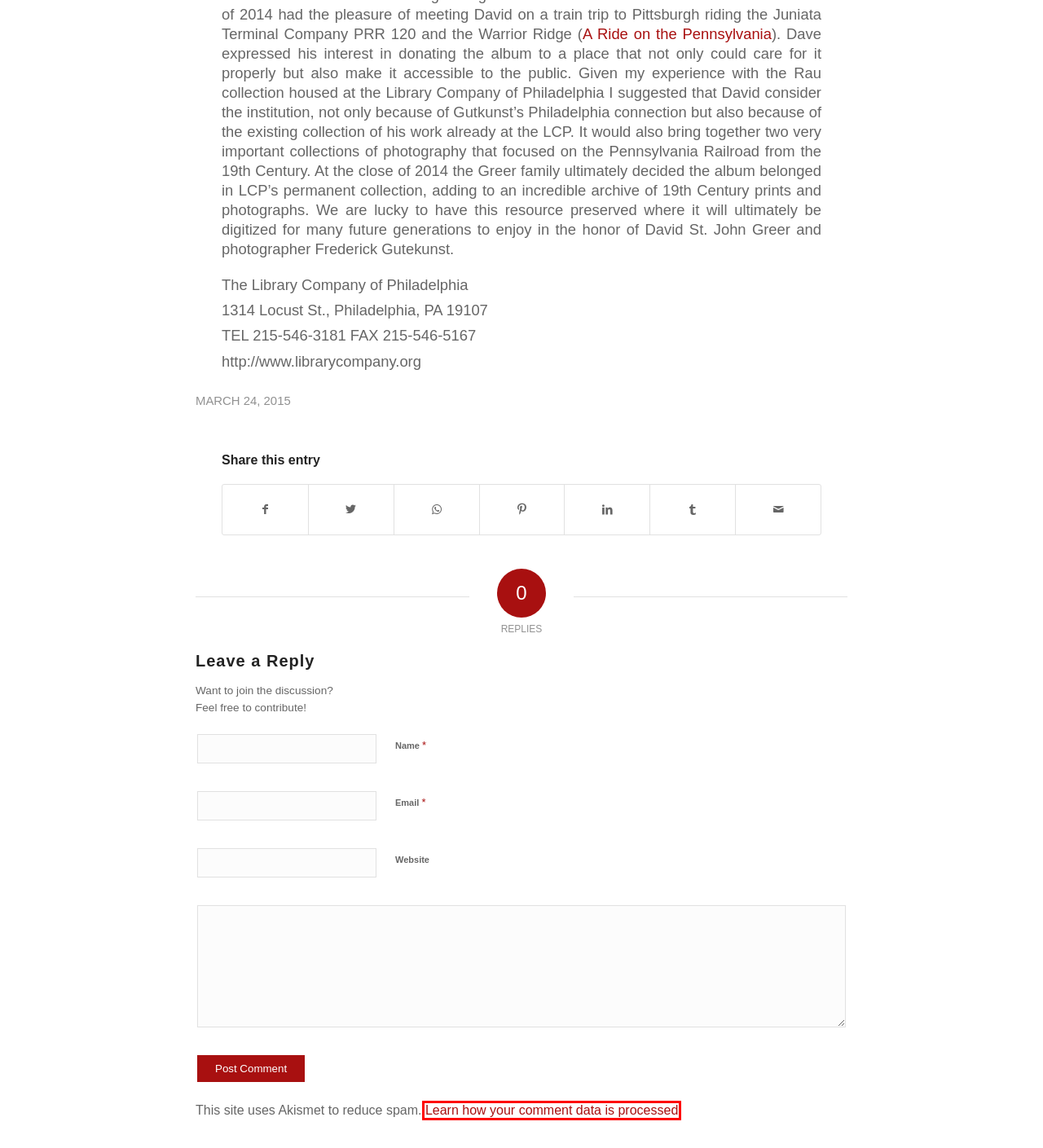Examine the screenshot of the webpage, which includes a red bounding box around an element. Choose the best matching webpage description for the page that will be displayed after clicking the element inside the red bounding box. Here are the candidates:
A. Academic Programs – The Library Company of Philadelphia
B. Keeping the Highways and Byways Safe – The Library Company of Philadelphia
C. Michael Froio | Photography
D. About LCP – The Library Company of Philadelphia
E. Privacy Policy – Akismet
F. The Library Company of Philadelphia
G. A Ride on the Pennsylvania | Michael Froio
H. Library Company of Philadelphia catalog

E